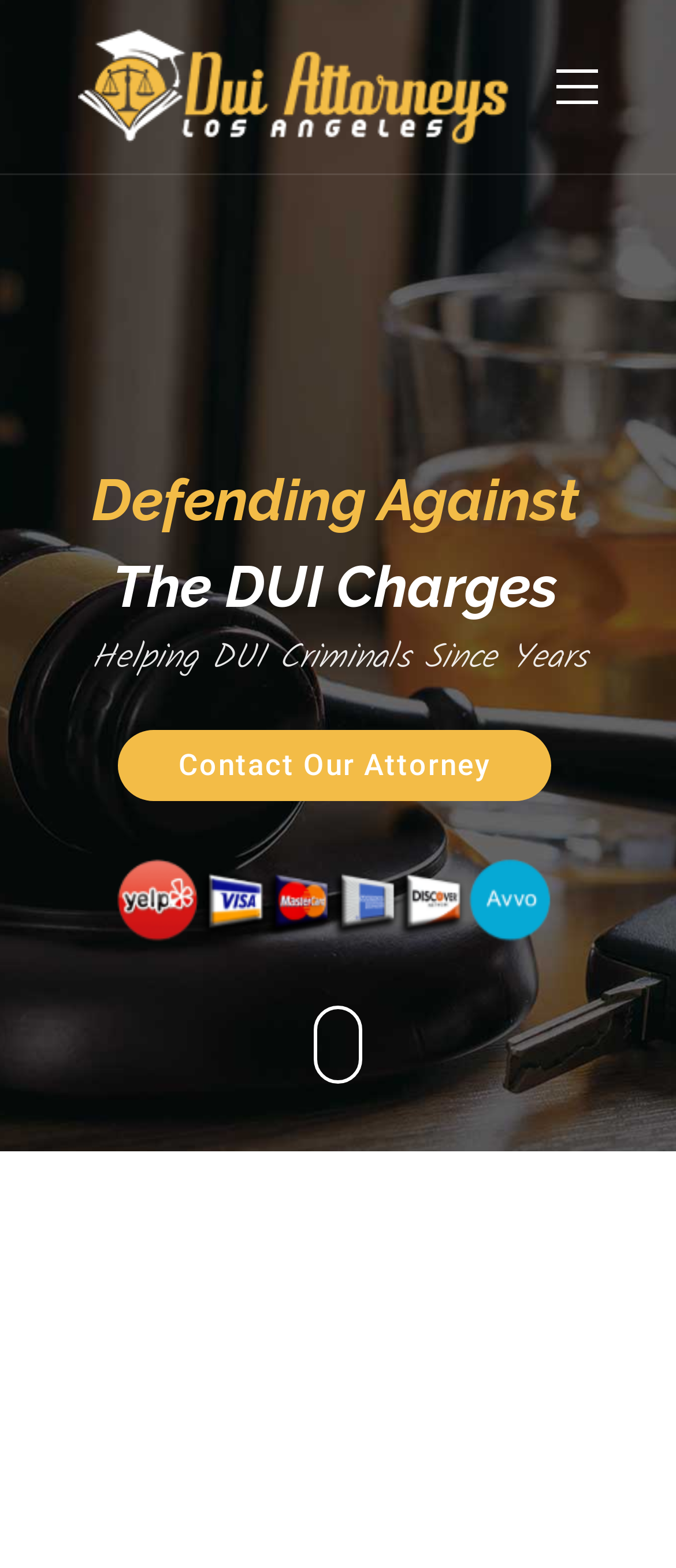Elaborate on the different components and information displayed on the webpage.

The webpage appears to be a law firm's website, specifically focused on DUI attorneys in Los Angeles, California. At the top, there is a logo or image of "Dui Attorneys Los Angeles" which is also a clickable link. 

Below the logo, there are three headings or titles. The first one reads "The DUI Charges", the second one says "Helping DUI Criminals Since Years", and the third one is "Defending Against". These headings are positioned in the middle of the page, with the first one slightly above the other two.

On the right side of the page, there is a call-to-action link that says "Contact Our Attorney". This link is positioned slightly below the middle of the page.

The webpage seems to be providing information about the costs of a DUI case and the services of certified DUI attorneys in Los Angeles, as hinted by the meta description. However, the exact details of the costs and services are not explicitly mentioned on this page.